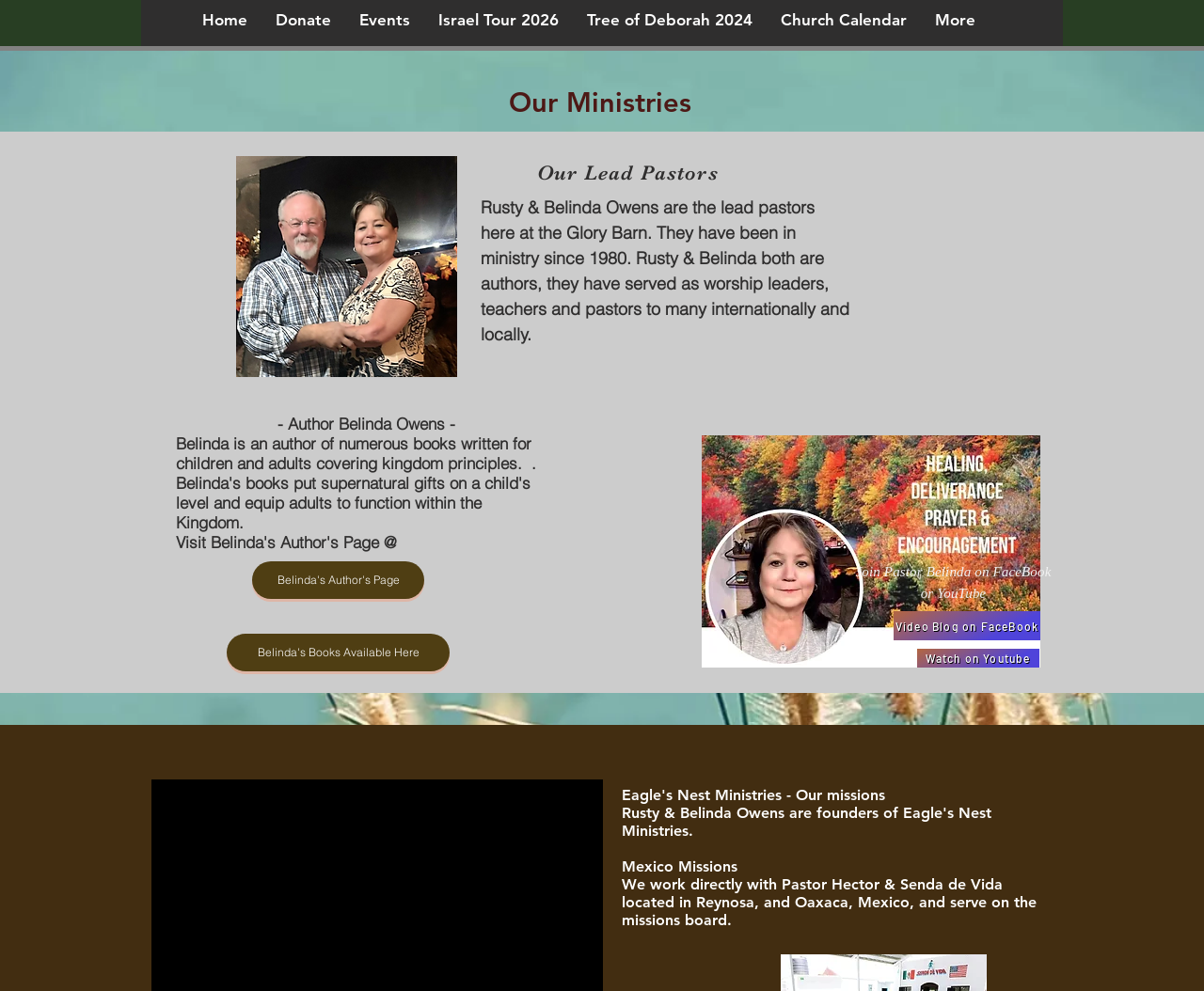Carefully observe the image and respond to the question with a detailed answer:
What is the name of the lead pastors at the Glory Barn?

I found this information by looking at the section 'Our Lead Pastors' which mentions that Rusty & Belinda Owens are the lead pastors at the Glory Barn.